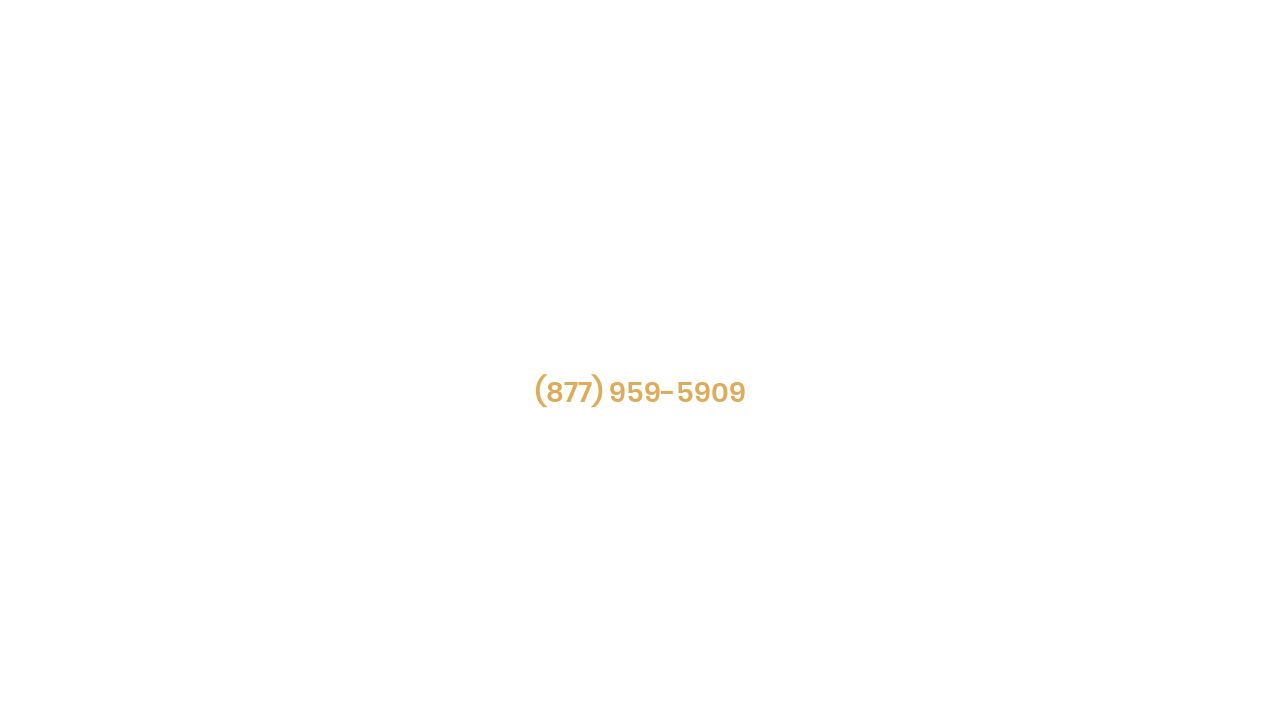Please find the bounding box coordinates of the clickable region needed to complete the following instruction: "Learn about treatment options". The bounding box coordinates must consist of four float numbers between 0 and 1, i.e., [left, top, right, bottom].

[0.296, 0.287, 0.464, 0.319]